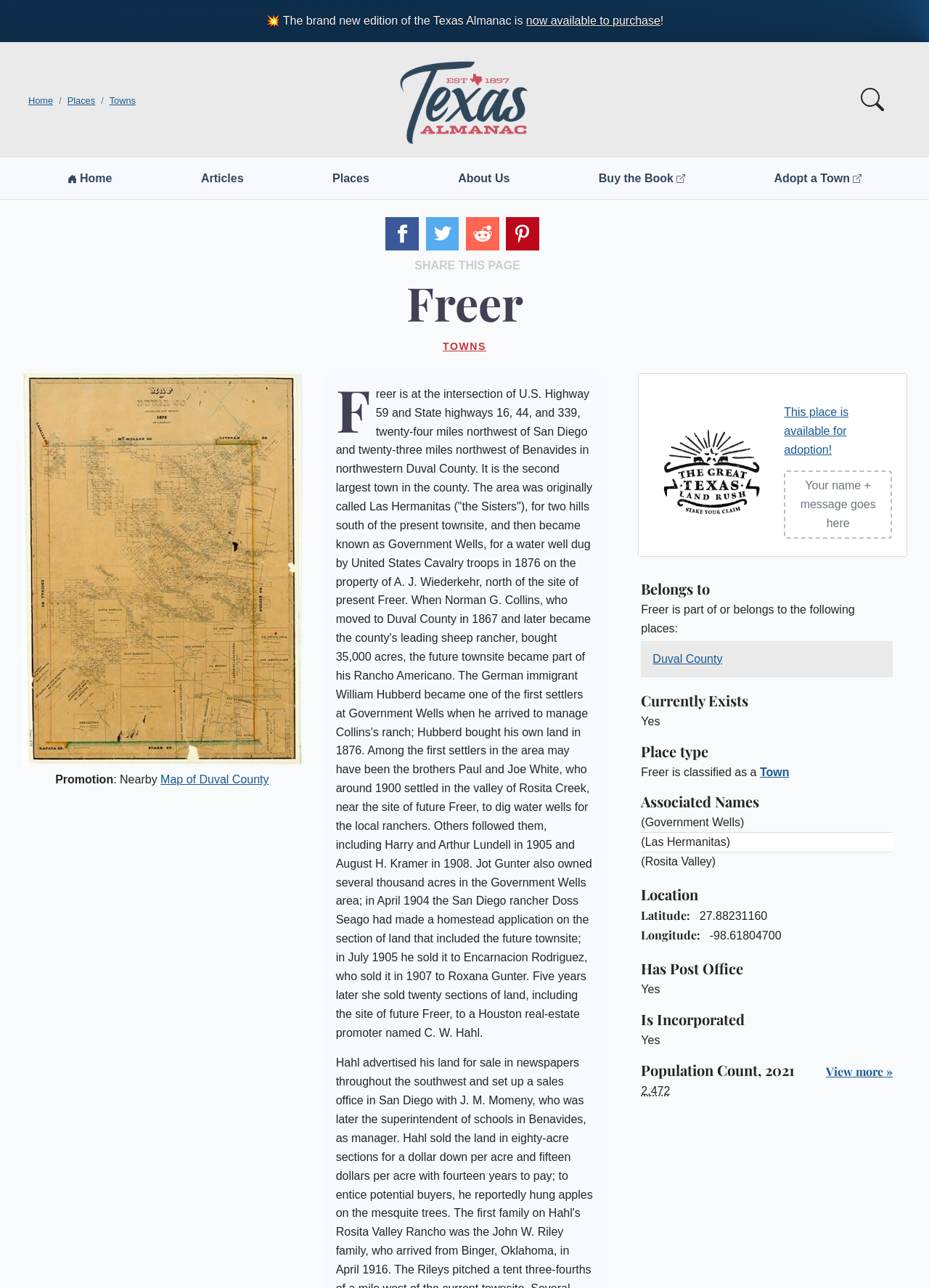Detail the features and information presented on the webpage.

This webpage is about Freer, a town in Texas, and provides information about its history, location, and demographics. At the top of the page, there is a notification that the new edition of the Texas Almanac is now available for purchase. Below this, there is a navigation menu with links to the home page, places, towns, and other sections of the website.

On the left side of the page, there is a logo of the Texas Almanac, and below it, a list of links to various sections of the website, including home, articles, places, about us, and buy the book. There are also social media links to Facebook, Twitter, Reddit, and Pinterest.

The main content of the page is divided into several sections. The first section has a heading "Freer" and provides a brief overview of the town's location and history. Below this, there is a figure with a product photo and a caption "Promotion: Nearby". There is also a link to a map of Duval County.

The next section has a heading "Freer is at the intersection..." and provides a detailed history of the town, including its original name, Las Hermanitas, and its development over the years.

Below this, there are several sections with headings such as "Belongs to", "Currently Exists", "Place type", "Associated Names", "Location", "Has Post Office", "Is Incorporated", and "Population Count, 2021". These sections provide information about Freer's classification as a town, its location, and its demographics.

On the right side of the page, there is a section with a heading "TOWNS" and a link to a page about towns. There is also a figure with a logo of the Great Texas Land Rush and a description list with information about adopting a town.

Overall, the webpage provides a wealth of information about Freer, Texas, and its history, location, and demographics.